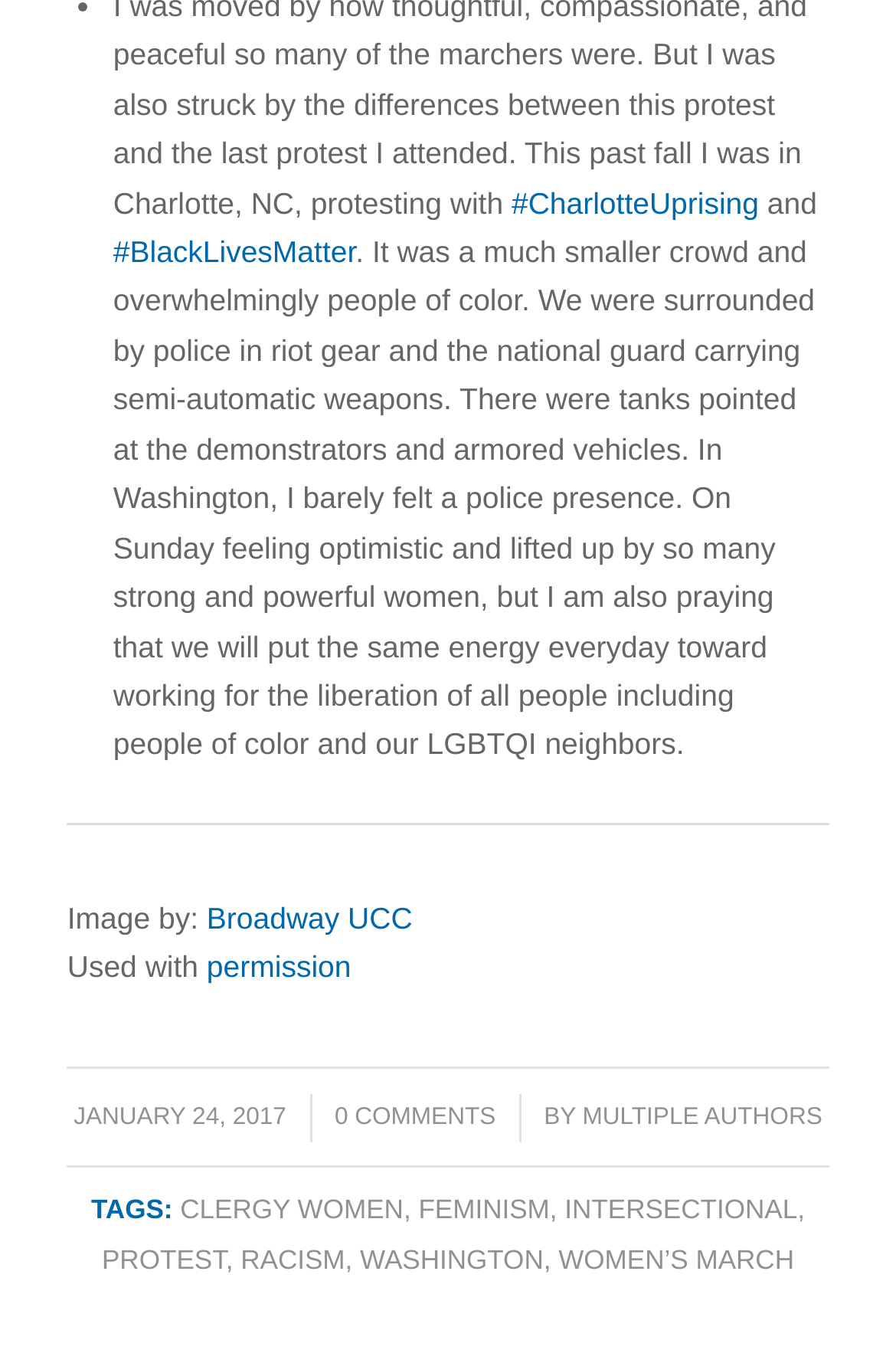Locate the bounding box coordinates of the clickable part needed for the task: "View the tags of the article".

[0.102, 0.877, 0.193, 0.899]